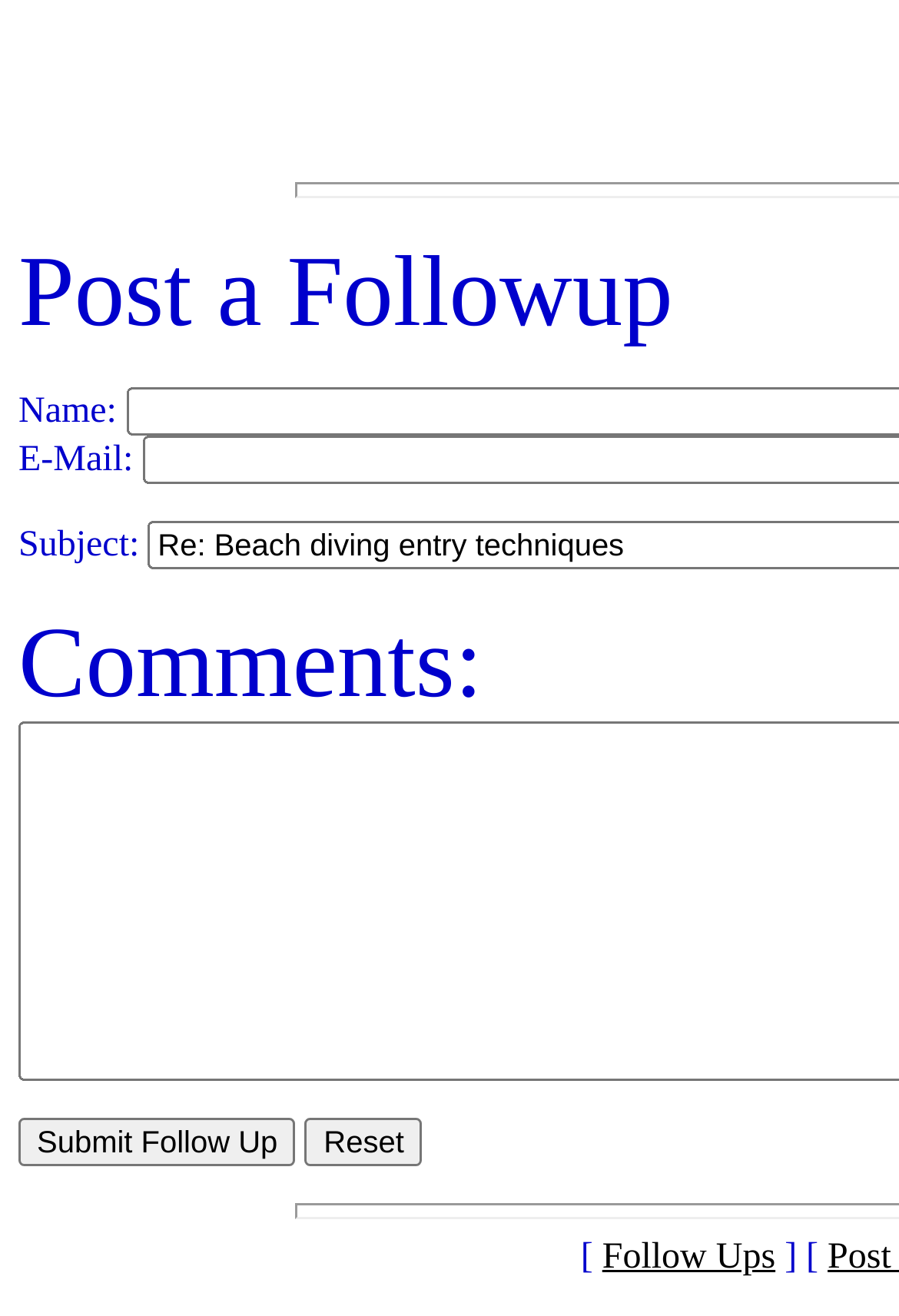Examine the screenshot and answer the question in as much detail as possible: What is the subject of the follow-up post?

I found the subject of the follow-up post by looking at the text next to the 'Subject:' label, which is 'Re: Beach diving entry techniques'.